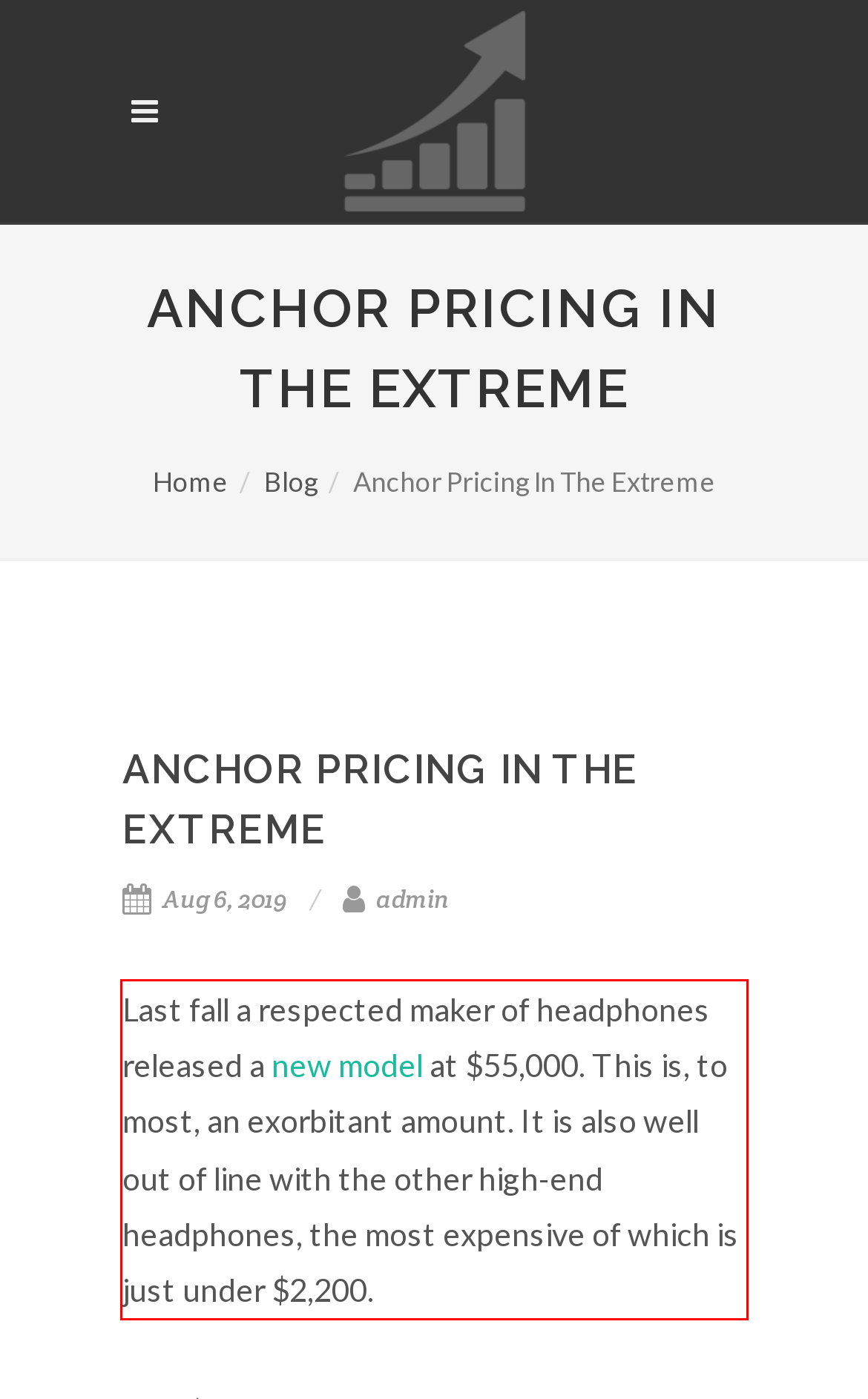Given a screenshot of a webpage containing a red rectangle bounding box, extract and provide the text content found within the red bounding box.

Last fall a respected maker of headphones released a new model at $55,000. This is, to most, an exorbitant amount. It is also well out of line with the other high-end headphones, the most expensive of which is just under $2,200.